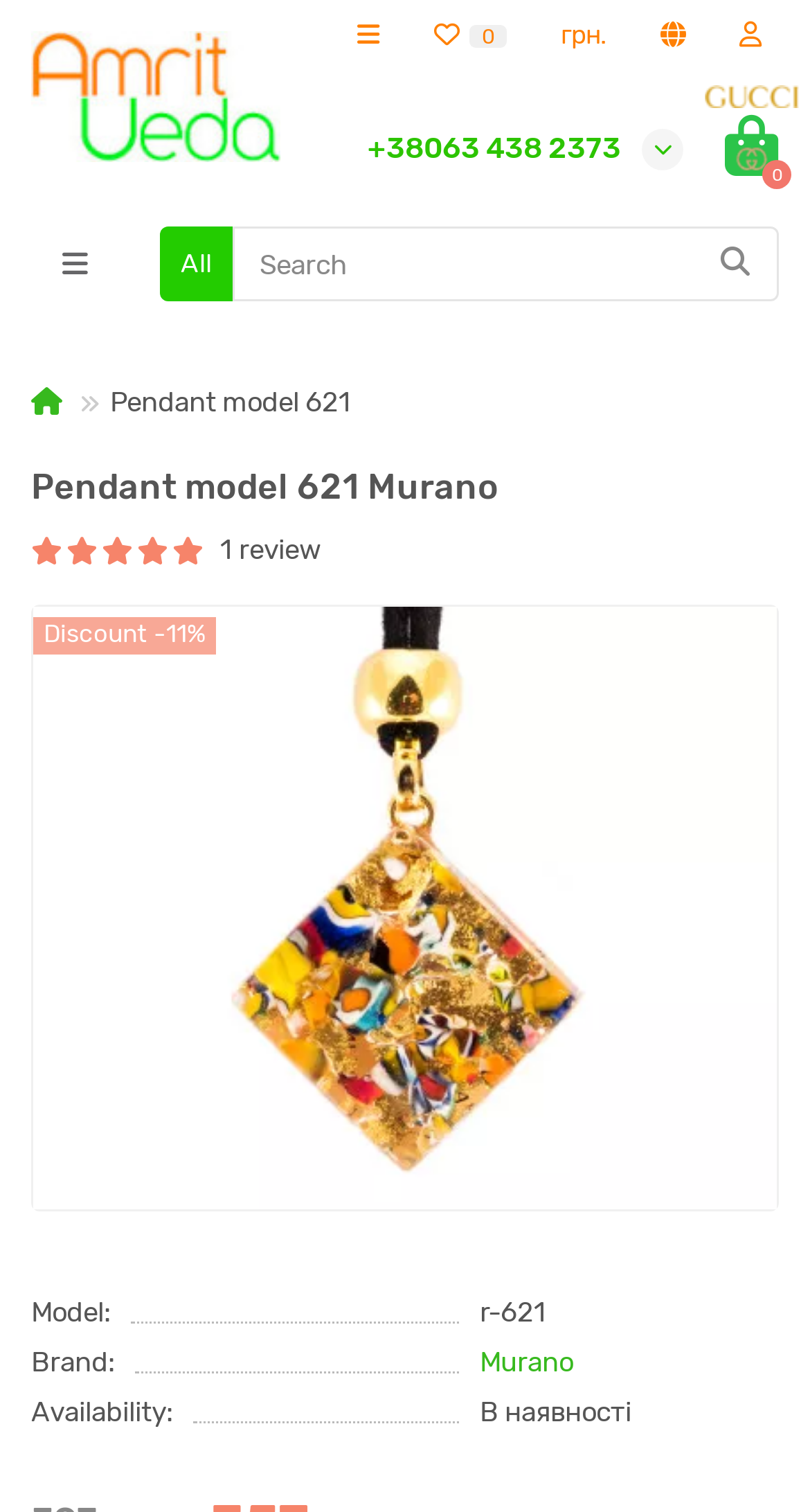Please answer the following question using a single word or phrase: What is the model number of the pendant?

r-621